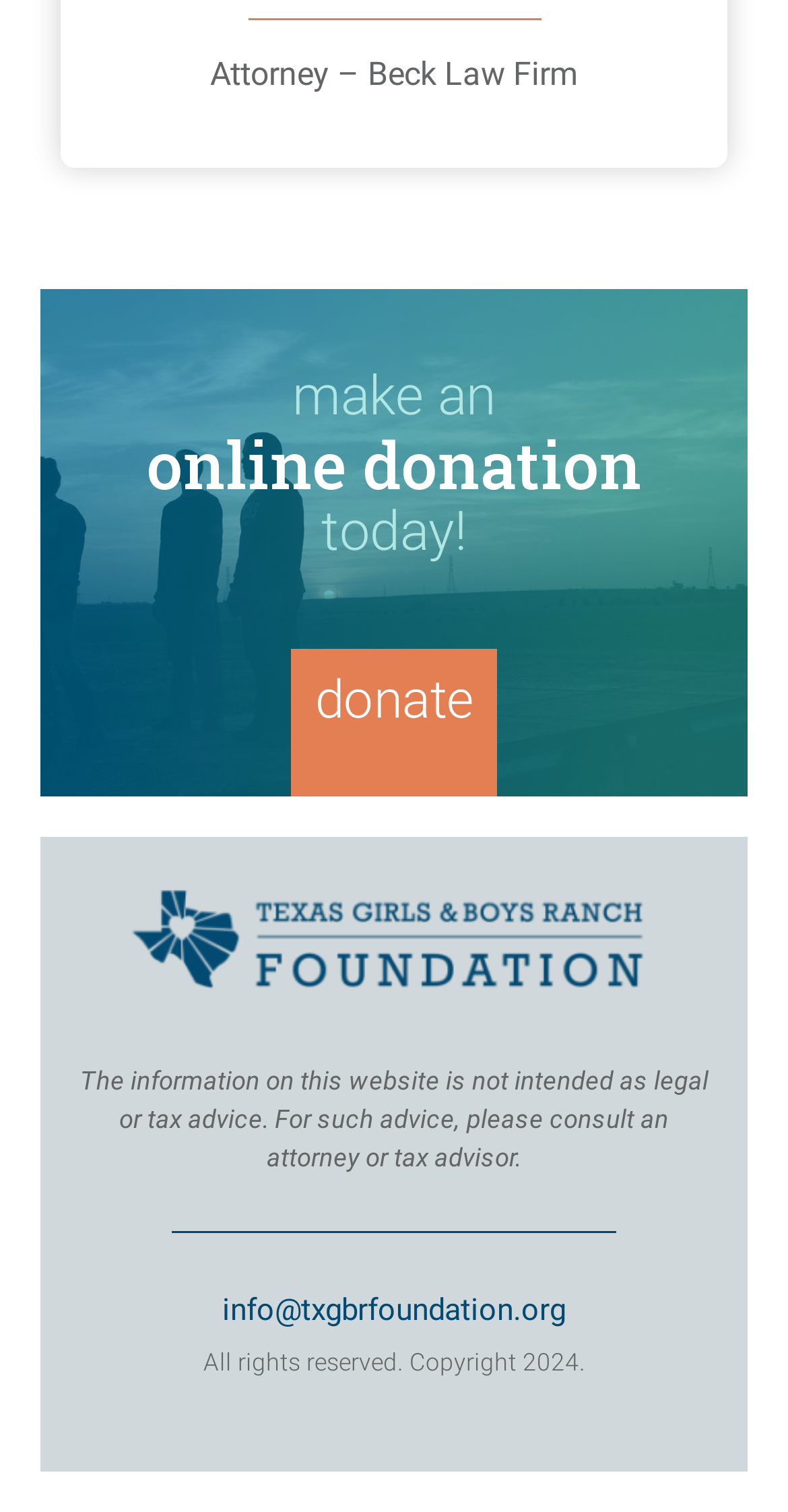Please find the bounding box for the following UI element description. Provide the coordinates in (top-left x, top-left y, bottom-right x, bottom-right y) format, with values between 0 and 1: info@txgbrfoundation.org

[0.282, 0.856, 0.718, 0.876]